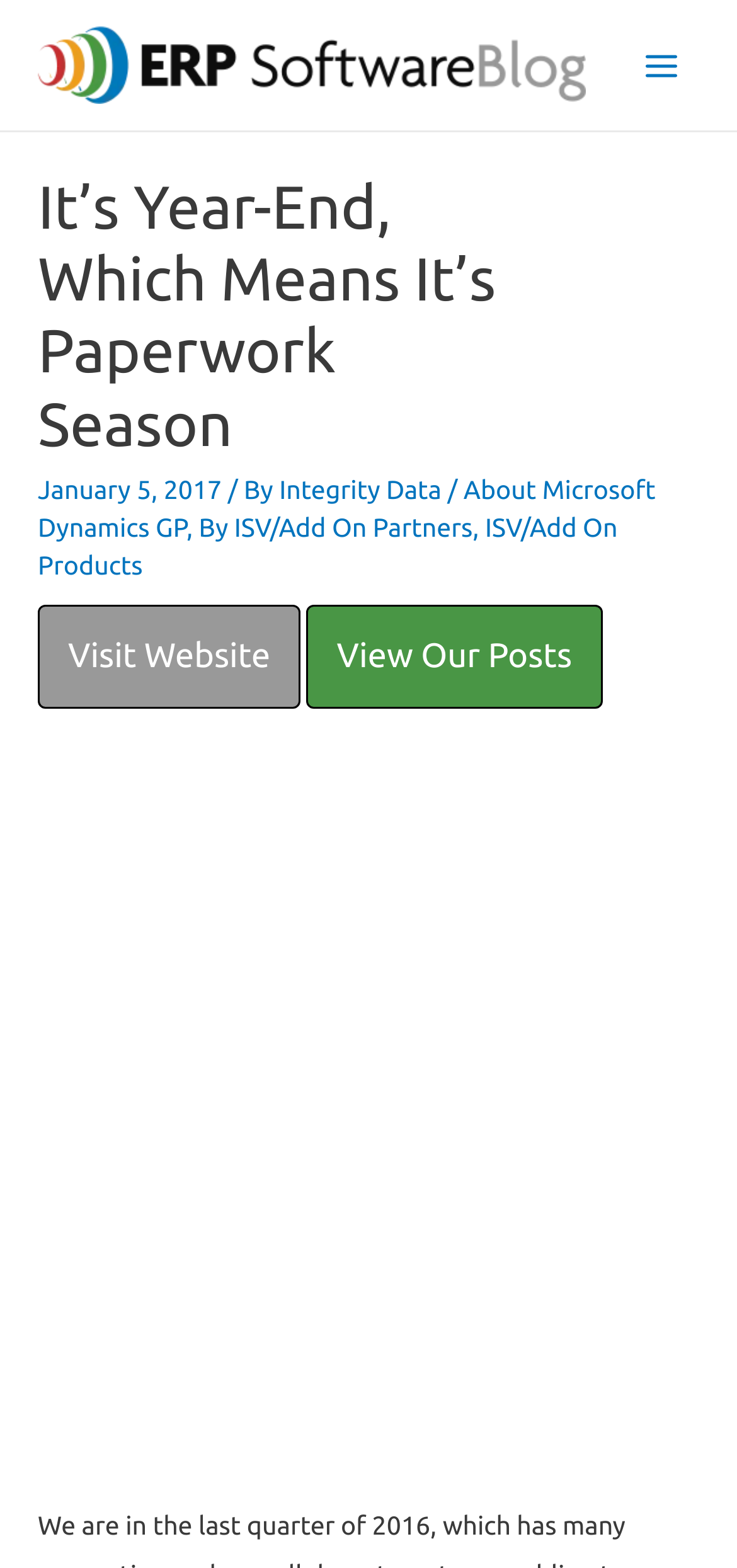Based on the provided description, "Integrity Data", find the bounding box of the corresponding UI element in the screenshot.

[0.379, 0.303, 0.607, 0.322]